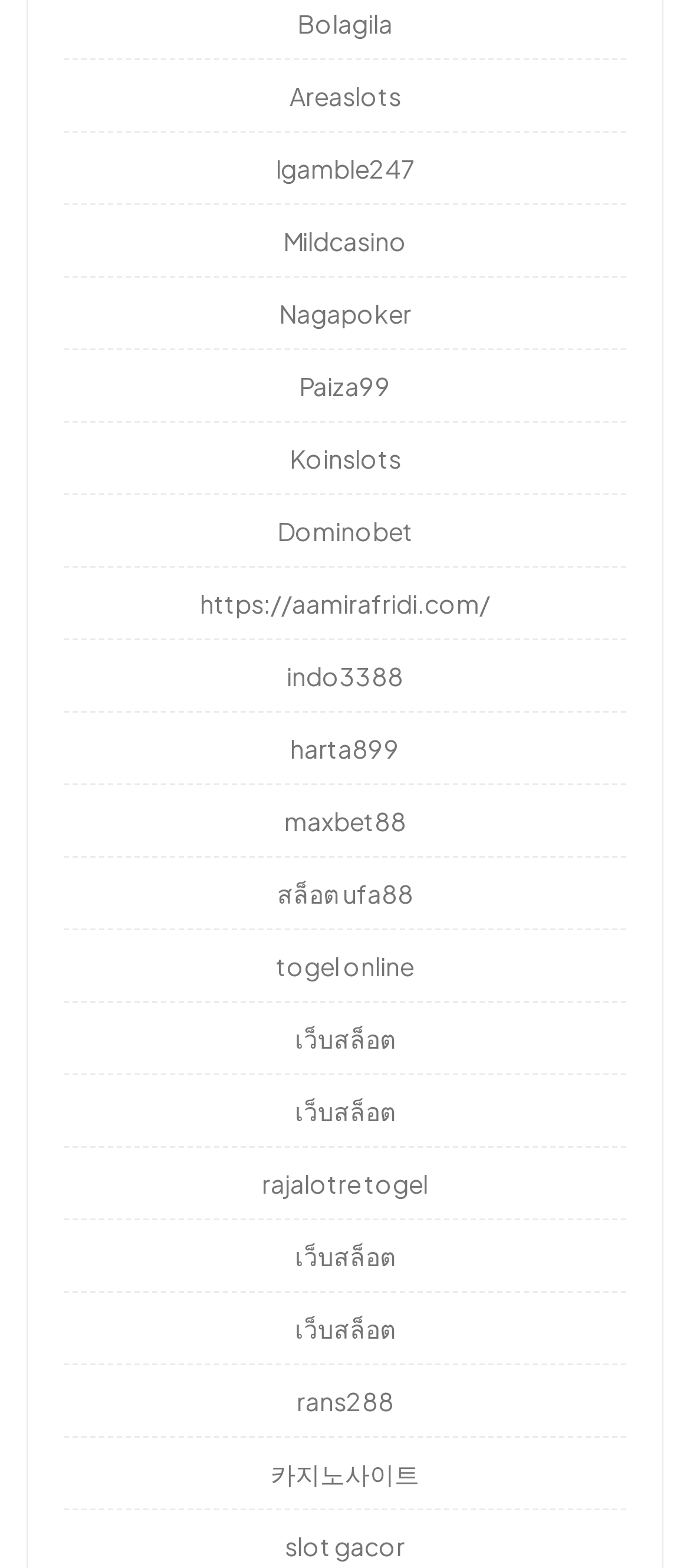Please determine the bounding box coordinates of the element's region to click for the following instruction: "explore Mildcasino".

[0.41, 0.144, 0.59, 0.164]